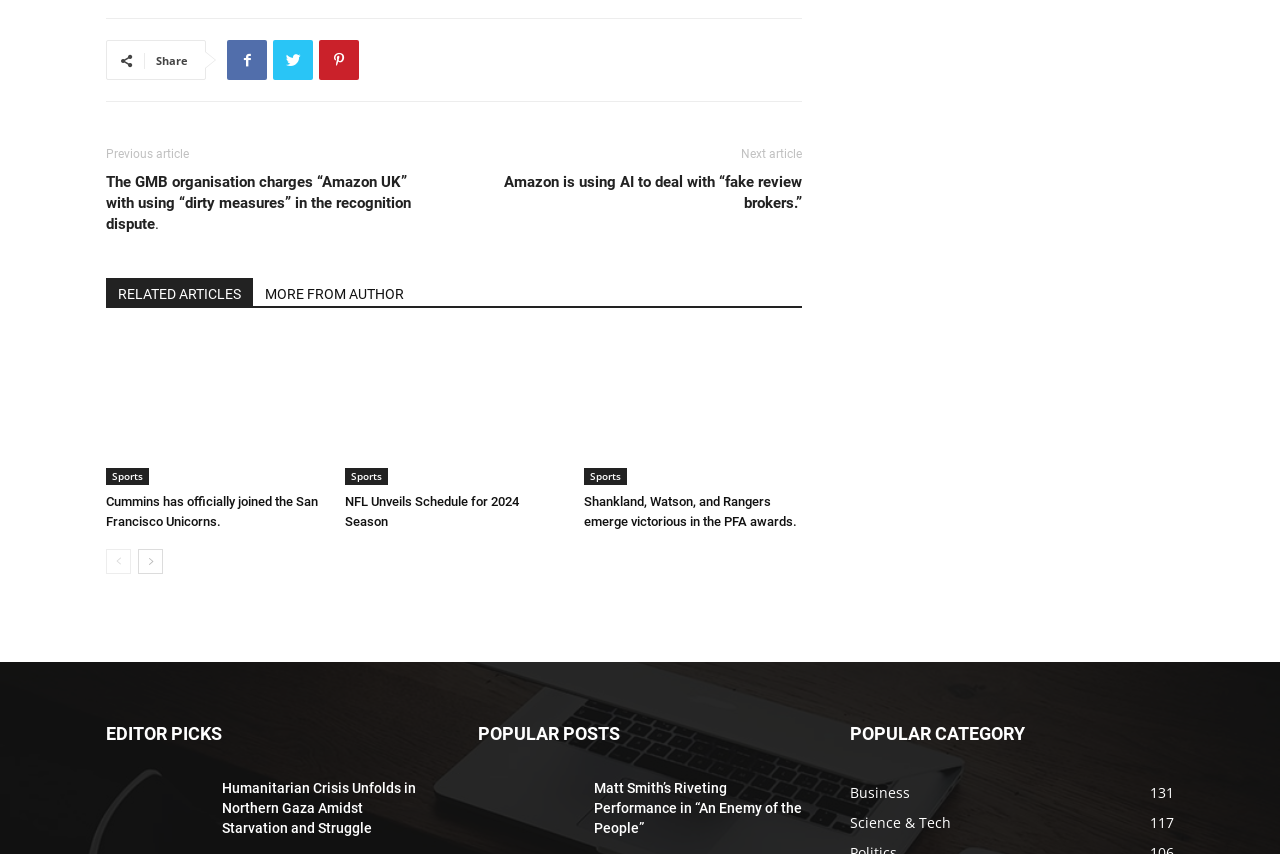Please determine the bounding box coordinates for the element with the description: "RELATED ARTICLES".

[0.083, 0.326, 0.198, 0.358]